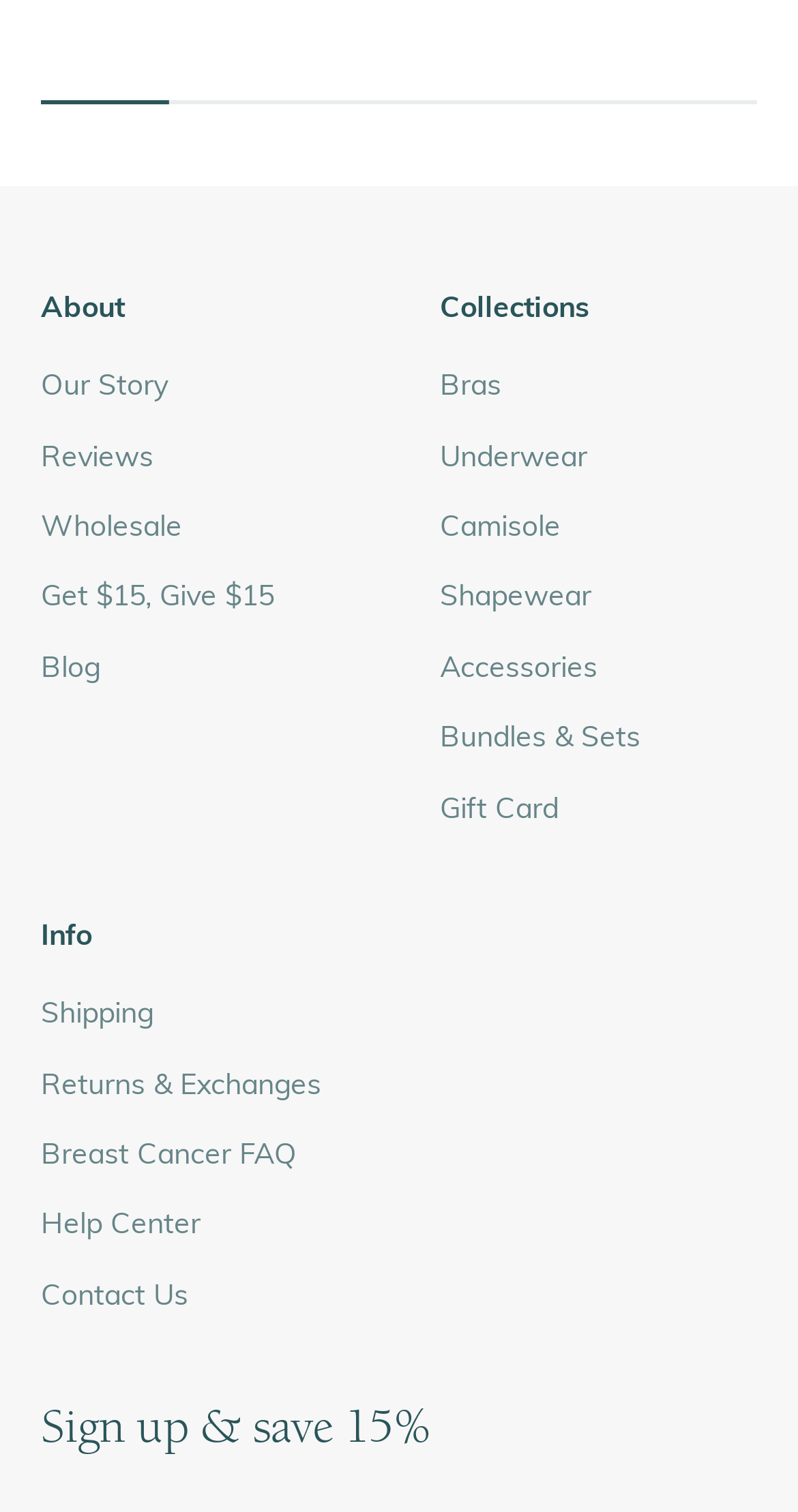Pinpoint the bounding box coordinates of the area that must be clicked to complete this instruction: "Get help with shipping".

[0.051, 0.655, 0.192, 0.685]